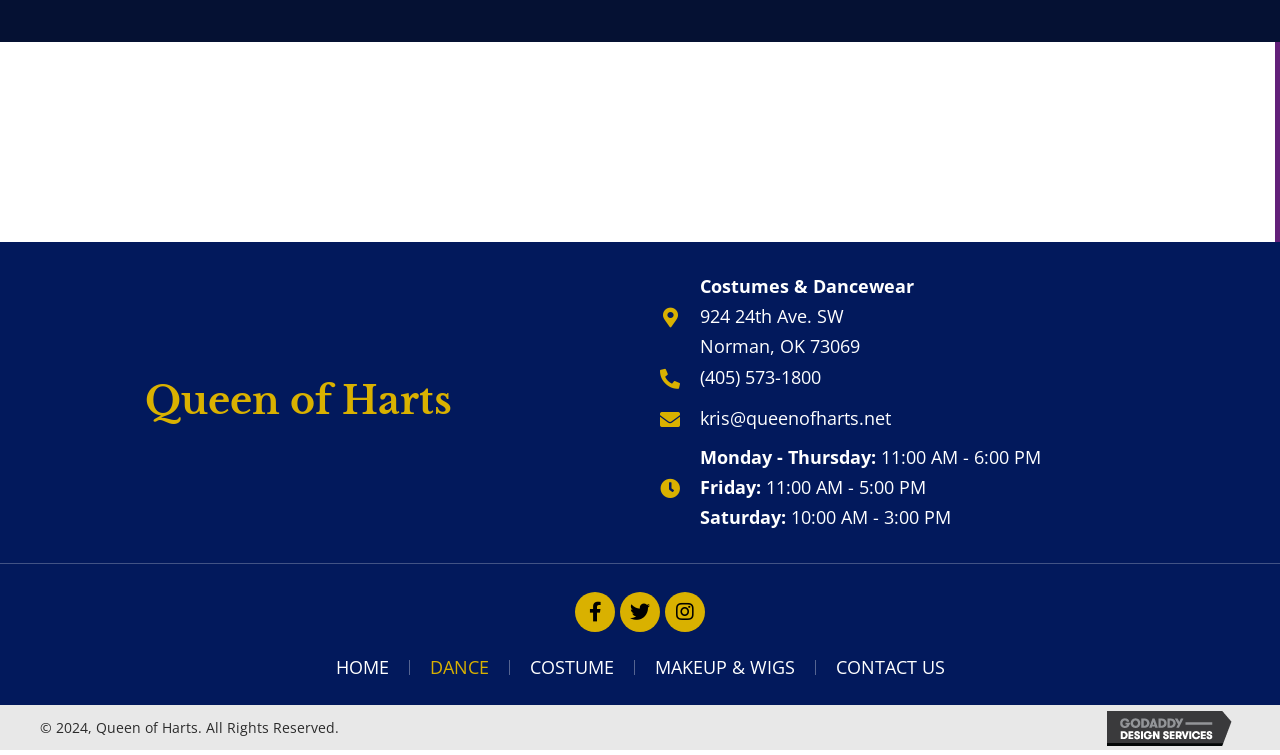Identify the bounding box of the HTML element described here: "Makeup & Wigs". Provide the coordinates as four float numbers between 0 and 1: [left, top, right, bottom].

[0.496, 0.874, 0.636, 0.894]